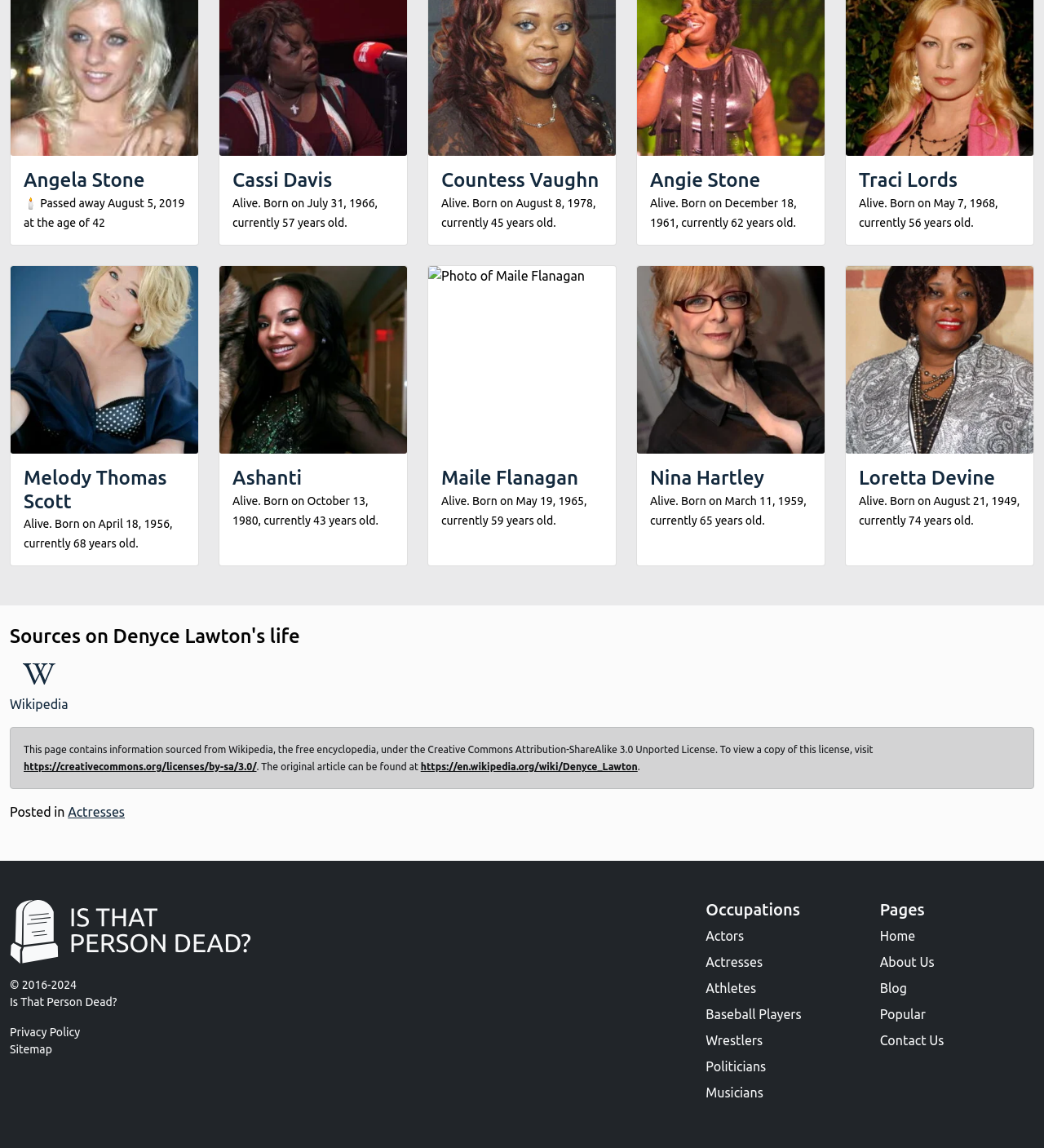Identify the bounding box coordinates of the part that should be clicked to carry out this instruction: "Browse actresses".

[0.065, 0.701, 0.12, 0.714]